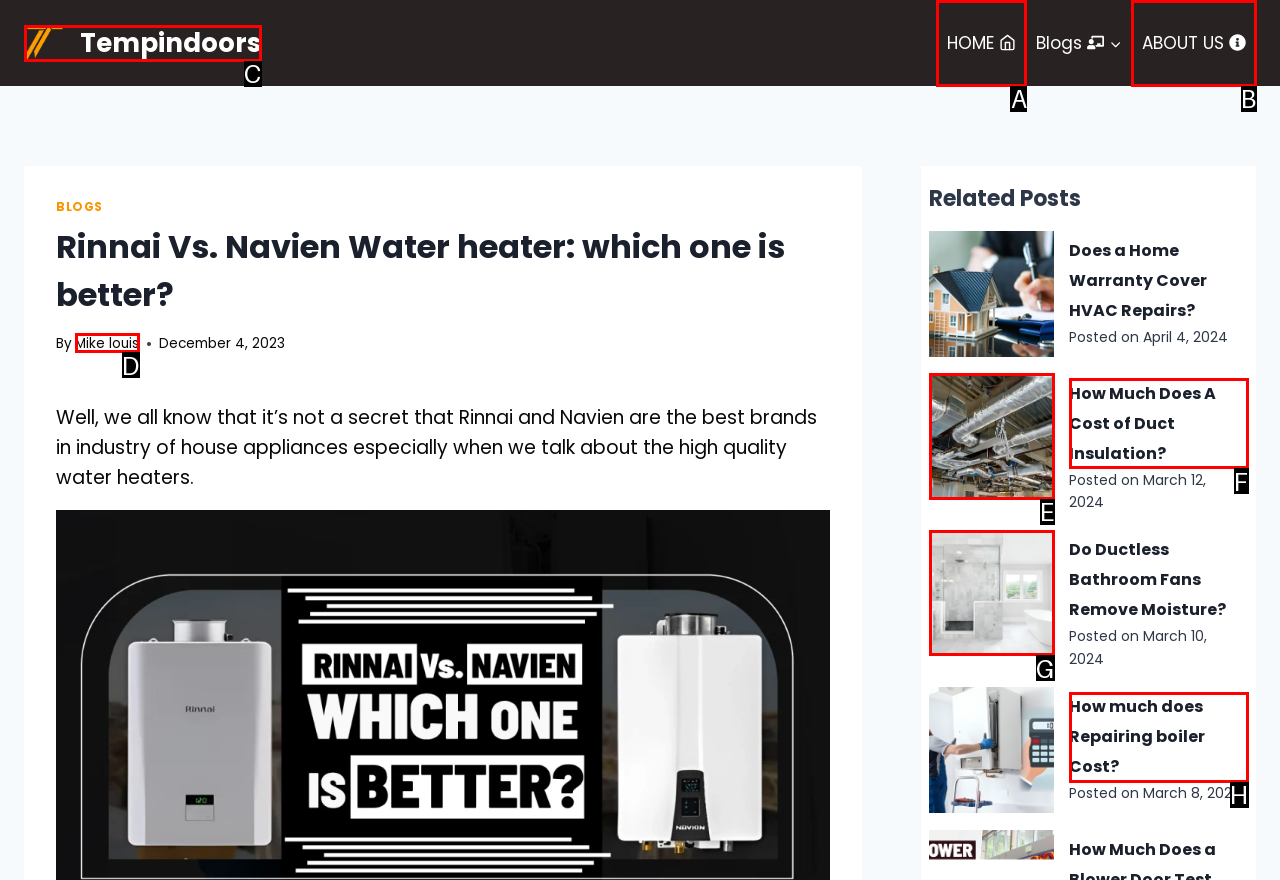Pick the HTML element that should be clicked to execute the task: Click on the 'HOME' link
Respond with the letter corresponding to the correct choice.

A